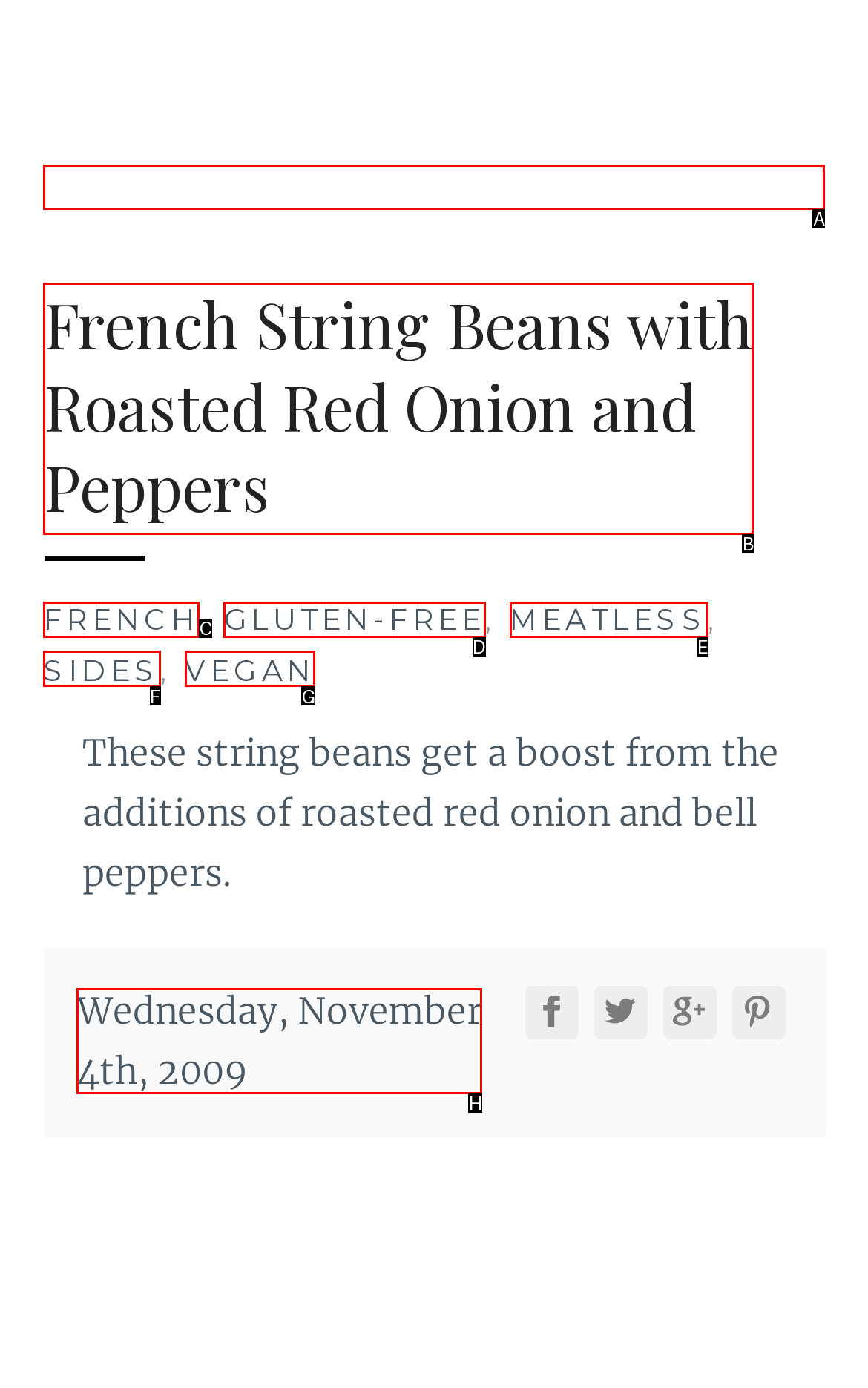Using the description: Fleet Systems, find the best-matching HTML element. Indicate your answer with the letter of the chosen option.

None